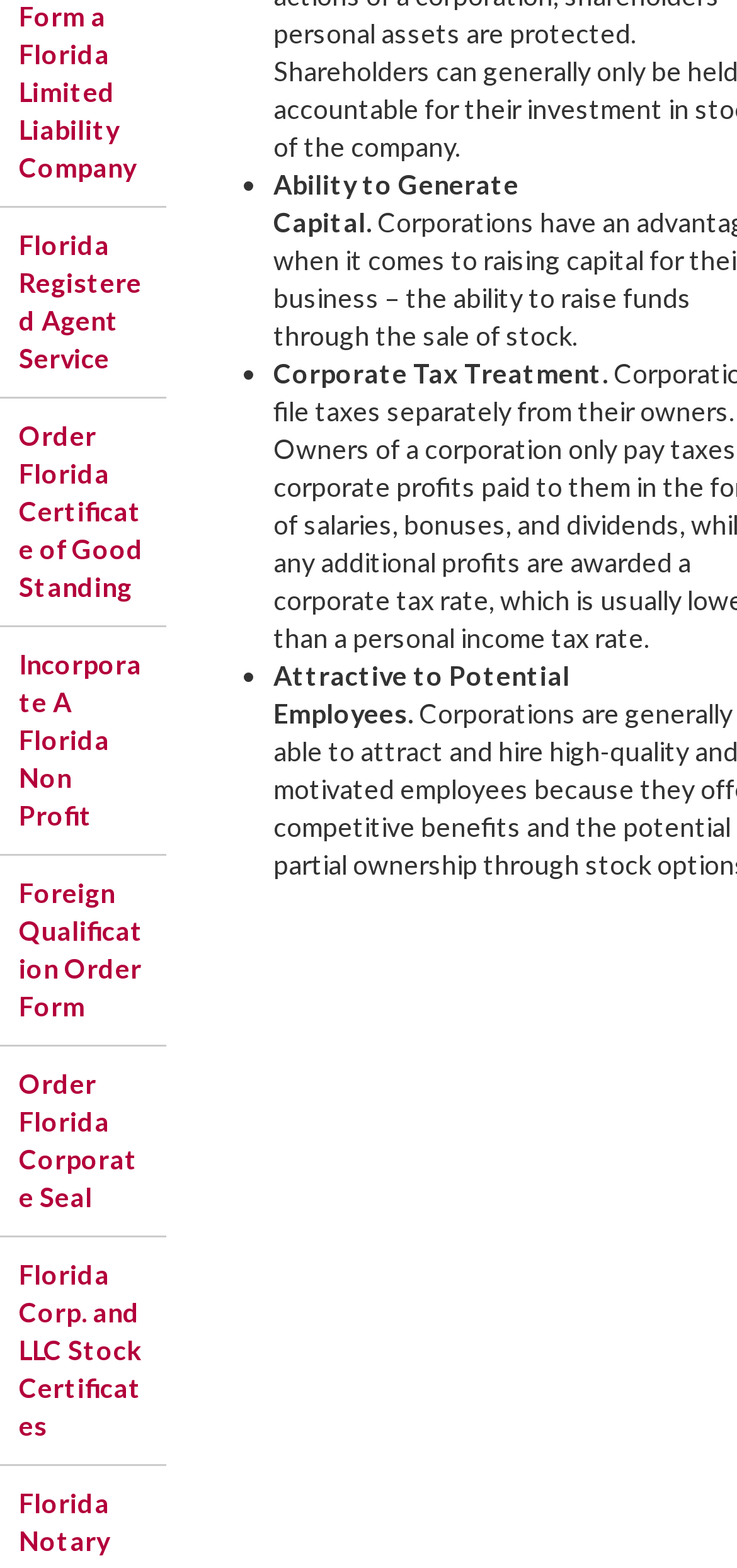Locate the bounding box for the described UI element: "Foreign Qualification Order Form". Ensure the coordinates are four float numbers between 0 and 1, formatted as [left, top, right, bottom].

[0.0, 0.545, 0.225, 0.667]